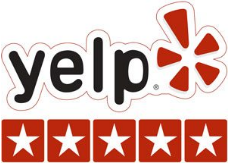Give a detailed account of everything present in the image.

The image displays the Yelp logo alongside five red stars, indicating a high rating. The bold and playful visual of the logo, characterized by its distinctive typography and the recognizable starburst icon, reinforces the significance of customer reviews and ratings. This highlights positive feedback often associated with businesses listed on Yelp, suggesting an emphasis on quality service and customer satisfaction. The arrangement of five stars symbolizes an excellent rating, enticing potential customers to explore further and consider the recommended business.